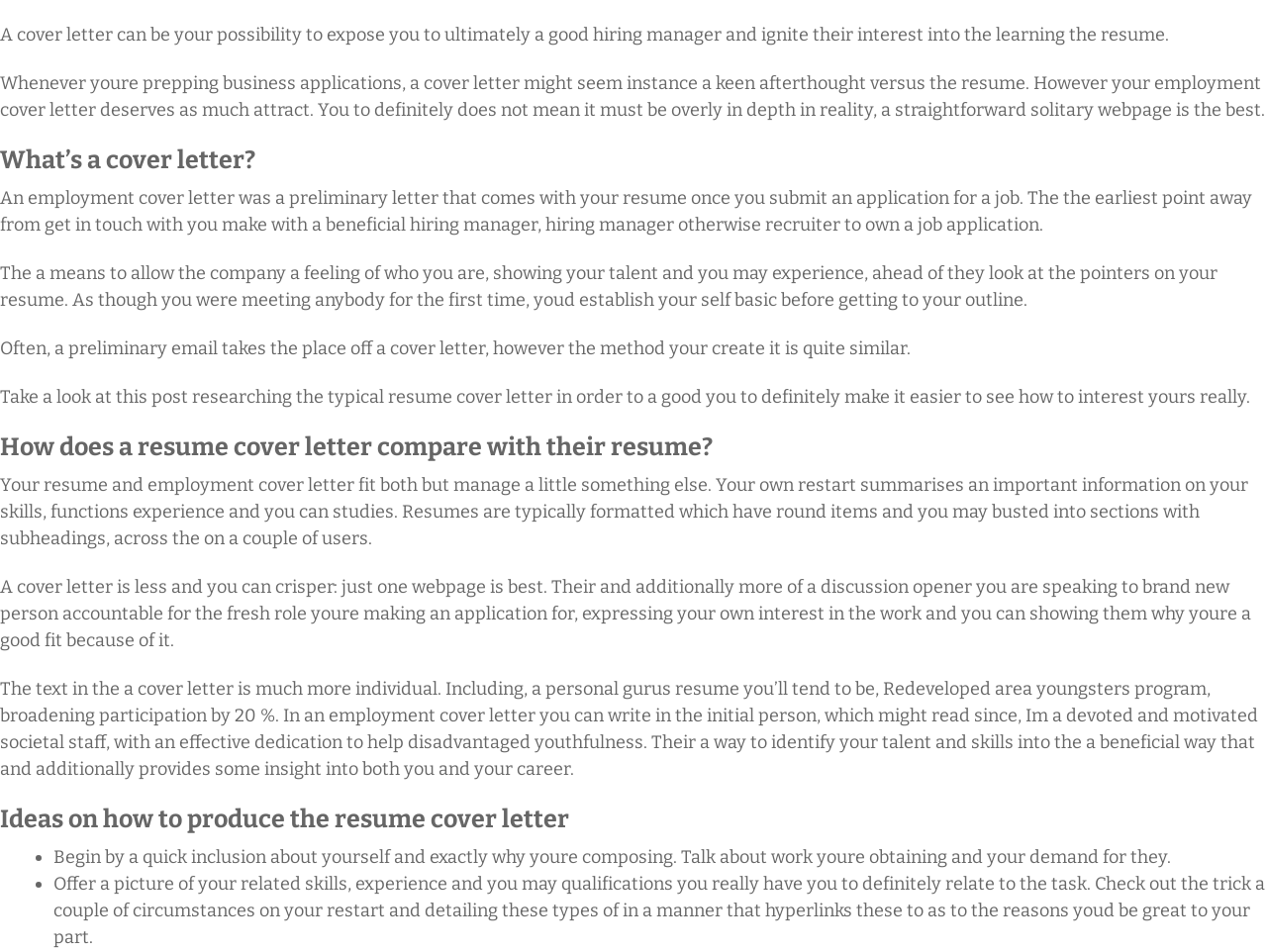Write an elaborate caption that captures the essence of the webpage.

This webpage is about providing ideas on how to establish an effective cover letter. At the top, there is a brief introduction explaining the importance of a cover letter in job applications. Below this, there is a section titled "What's a cover letter?" which defines what a cover letter is and its purpose in a job application. 

Following this section, there is a paragraph explaining how a cover letter differs from a resume, highlighting that a cover letter is a more personal and concise document that showcases one's skills and experience in a more conversational tone.

Next, there is a section titled "How does a resume cover letter compare with their resume?" which elaborates on the differences between a cover letter and a resume. This section is followed by another titled "Ideas on how to produce the resume cover letter" which provides tips on how to write an effective cover letter. 

In this section, there are two bullet points with brief descriptions on how to begin a cover letter, including introducing oneself and explaining why they are writing, as well as highlighting relevant skills and experience that align with the job requirements.